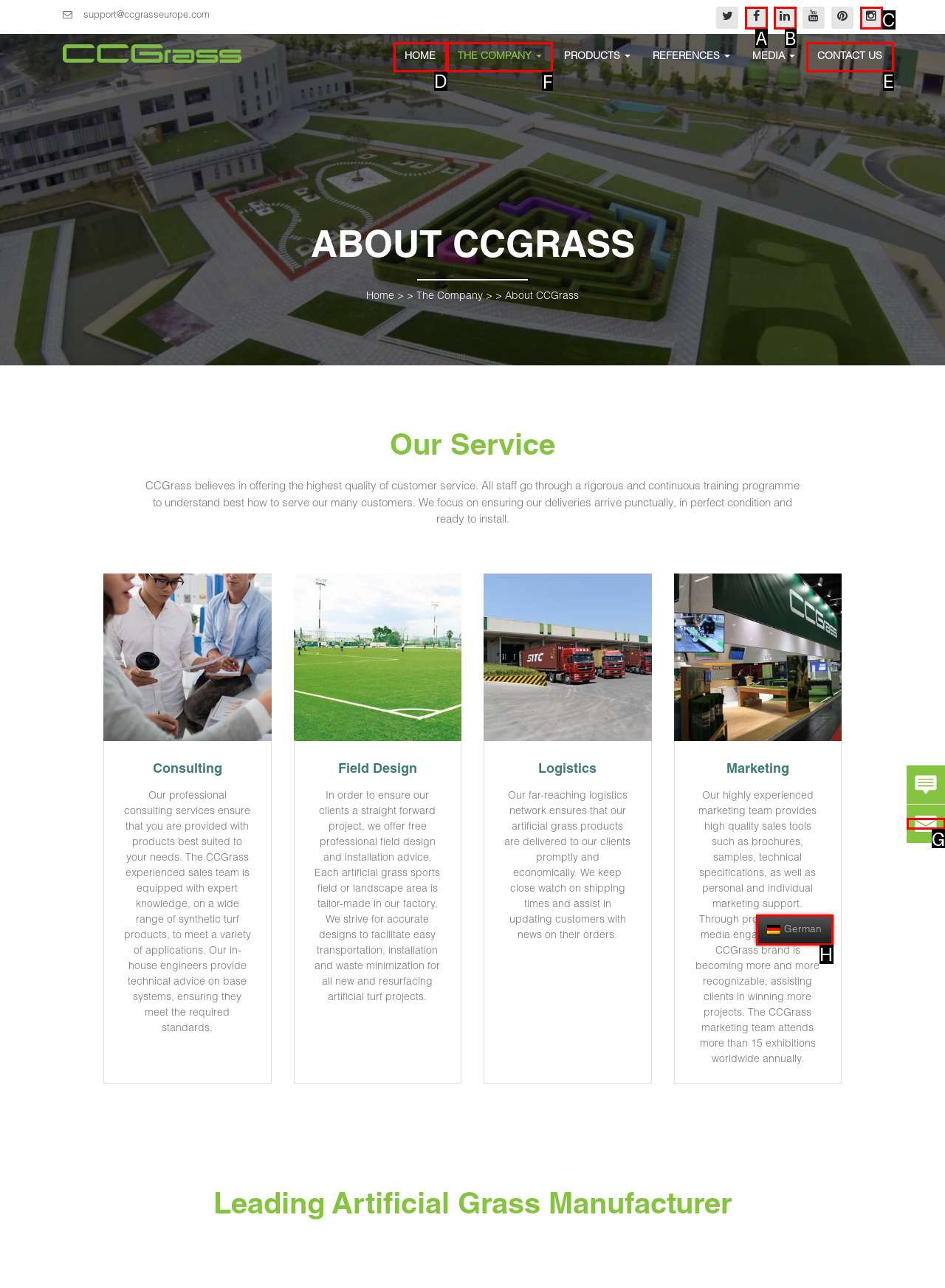Choose the UI element you need to click to carry out the task: Learn more about CCGrass company.
Respond with the corresponding option's letter.

F